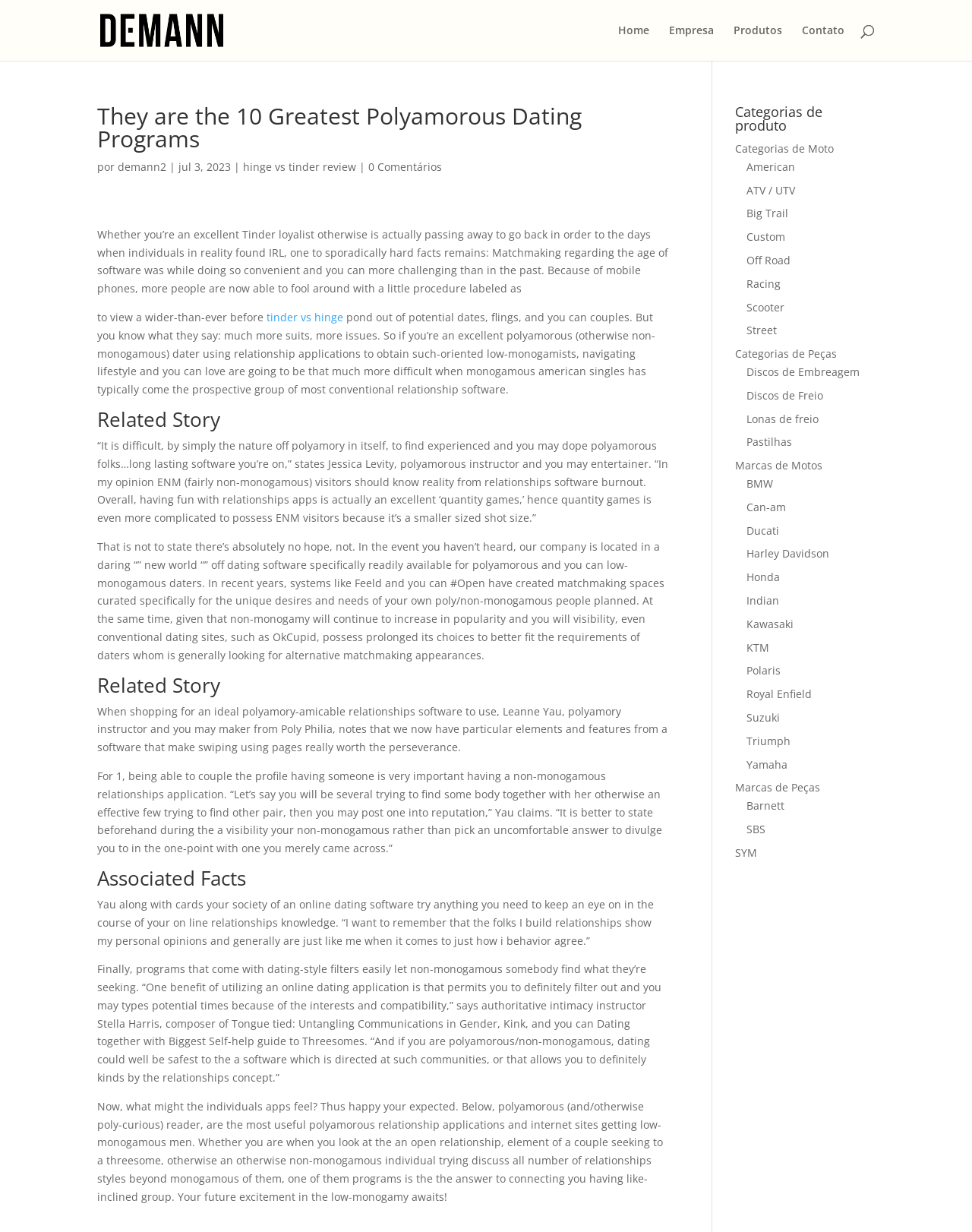Identify the bounding box coordinates for the element you need to click to achieve the following task: "click on the 'Home' link". Provide the bounding box coordinates as four float numbers between 0 and 1, in the form [left, top, right, bottom].

[0.636, 0.02, 0.668, 0.049]